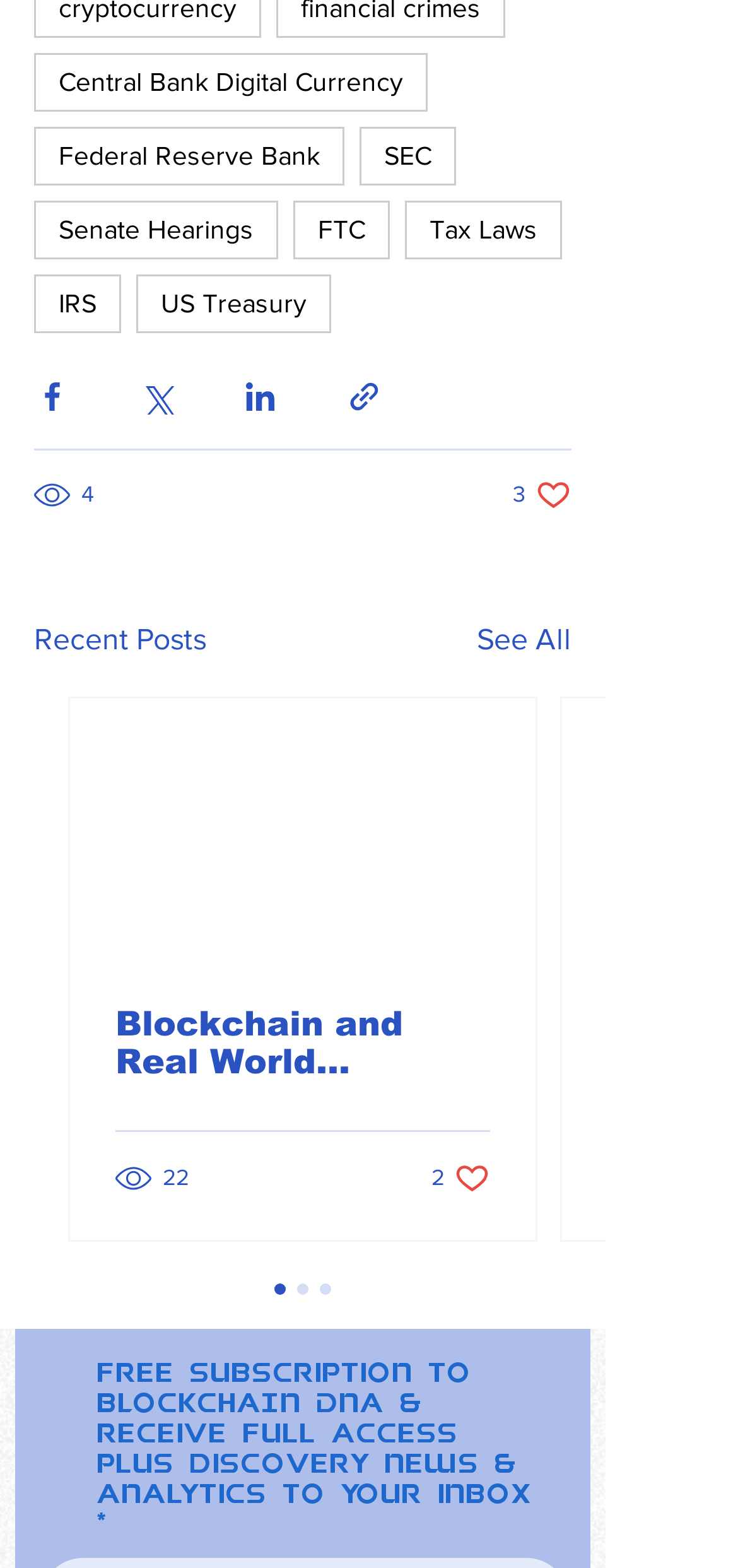Provide the bounding box coordinates of the area you need to click to execute the following instruction: "Subscribe to BLOCKCHAIN DNA".

[0.131, 0.866, 0.718, 0.962]